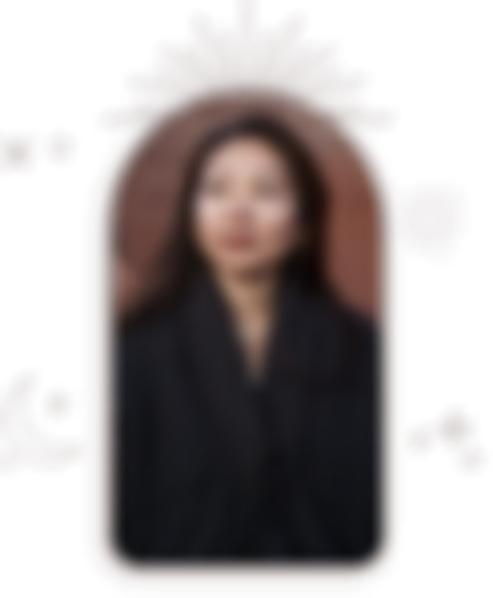Provide a brief response to the question below using a single word or phrase: 
What is the woman's role?

Practitioner and facilitator